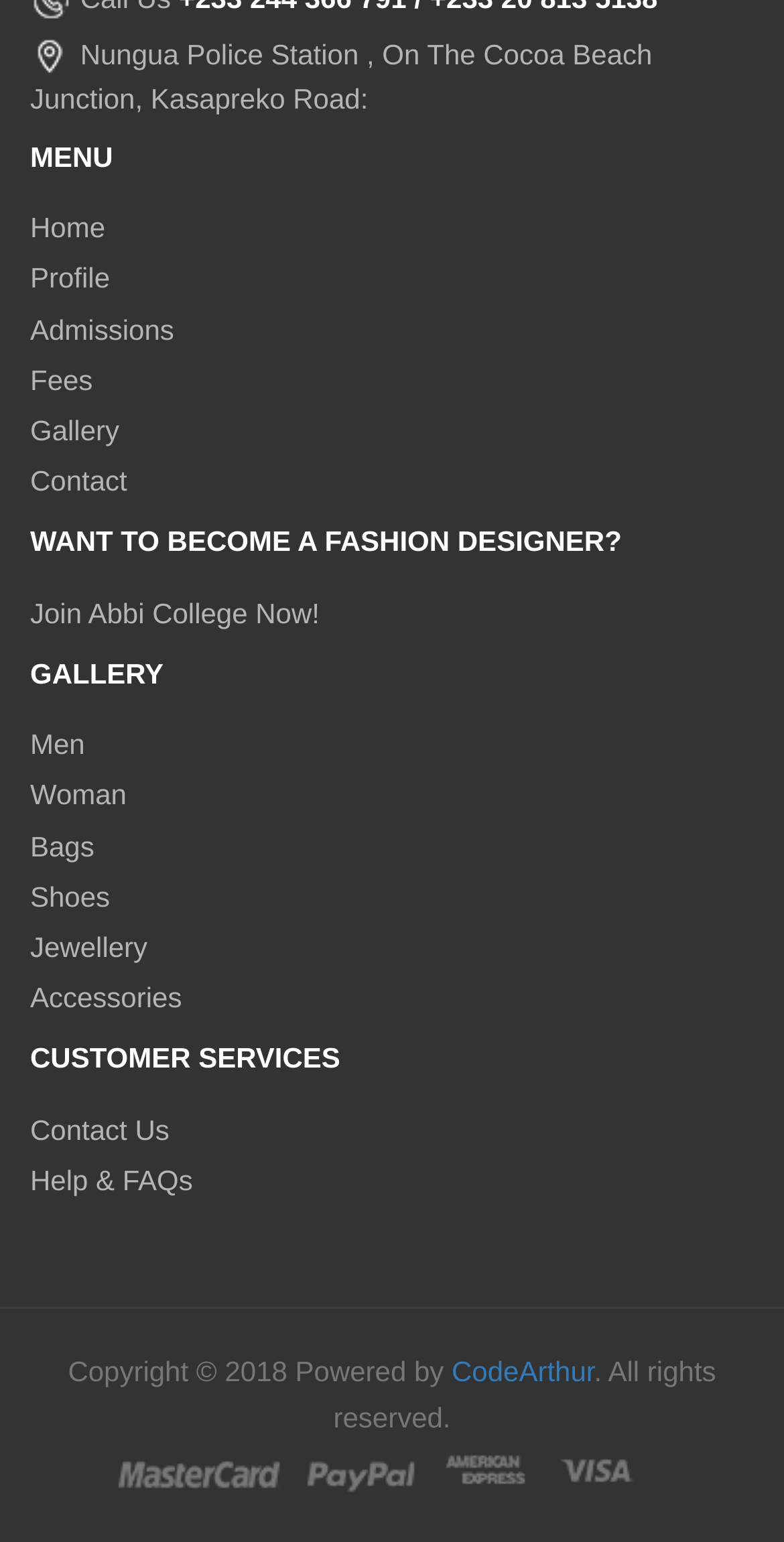Please determine the bounding box coordinates of the element to click on in order to accomplish the following task: "Go to Admissions". Ensure the coordinates are four float numbers ranging from 0 to 1, i.e., [left, top, right, bottom].

[0.038, 0.203, 0.222, 0.224]